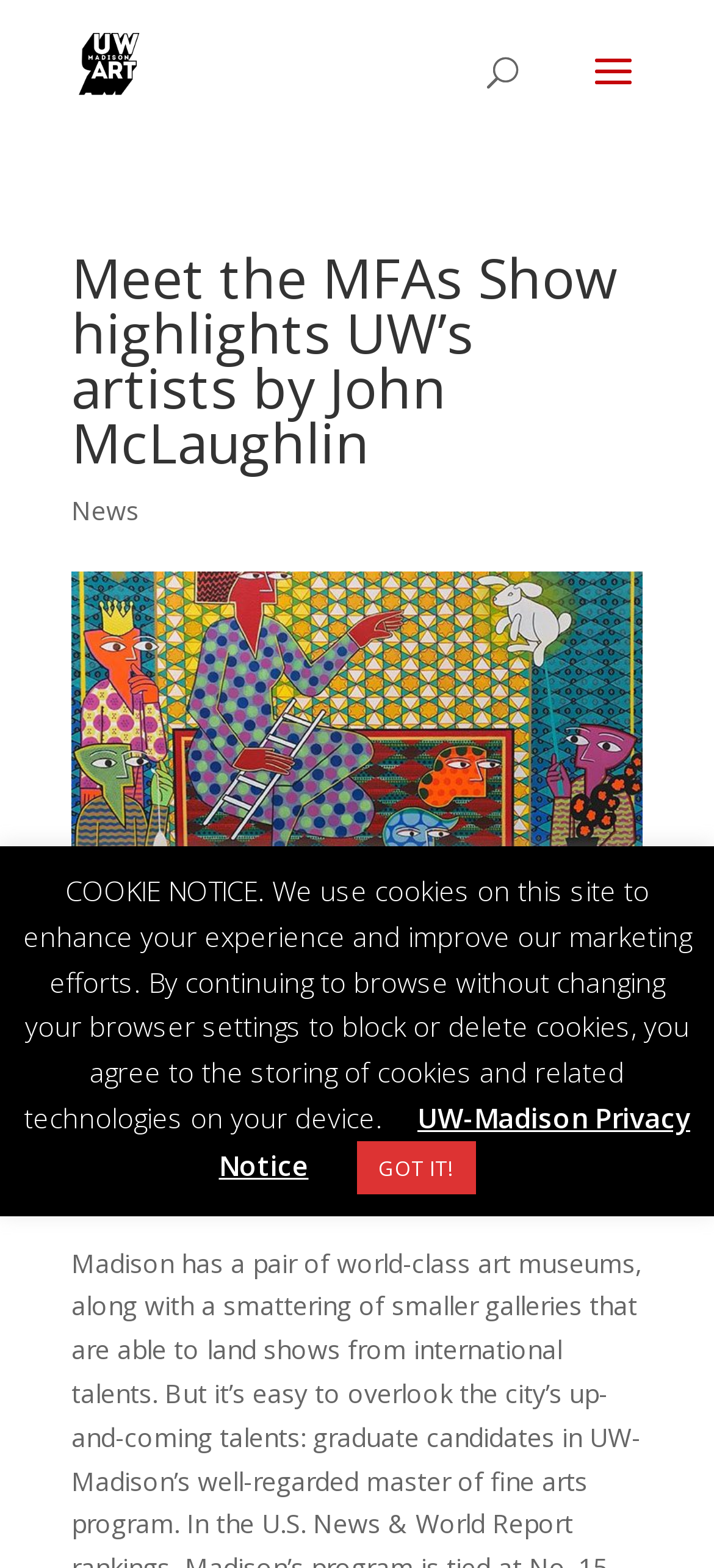Find the bounding box coordinates for the HTML element described in this sentence: "News". Provide the coordinates as four float numbers between 0 and 1, in the format [left, top, right, bottom].

[0.1, 0.314, 0.195, 0.336]